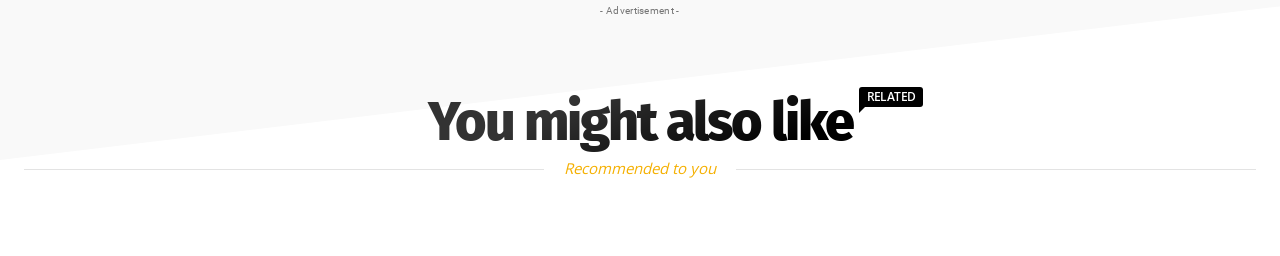Provide an in-depth description of all elements within the image.

This image displays a header section titled "You might also like," prominently featuring the phrase "Recommended to you" in a contrasting yellow font. The design emphasizes related content suggestions, inviting readers to explore additional resources or articles that align with their interests. The aesthetic of the layout is clean and modern, contributing to a user-friendly interface, making it easy to navigate to the suggested content. A small "RELATED" label appears next to the recommendation, further underscoring the thematic connection of the upcoming articles.